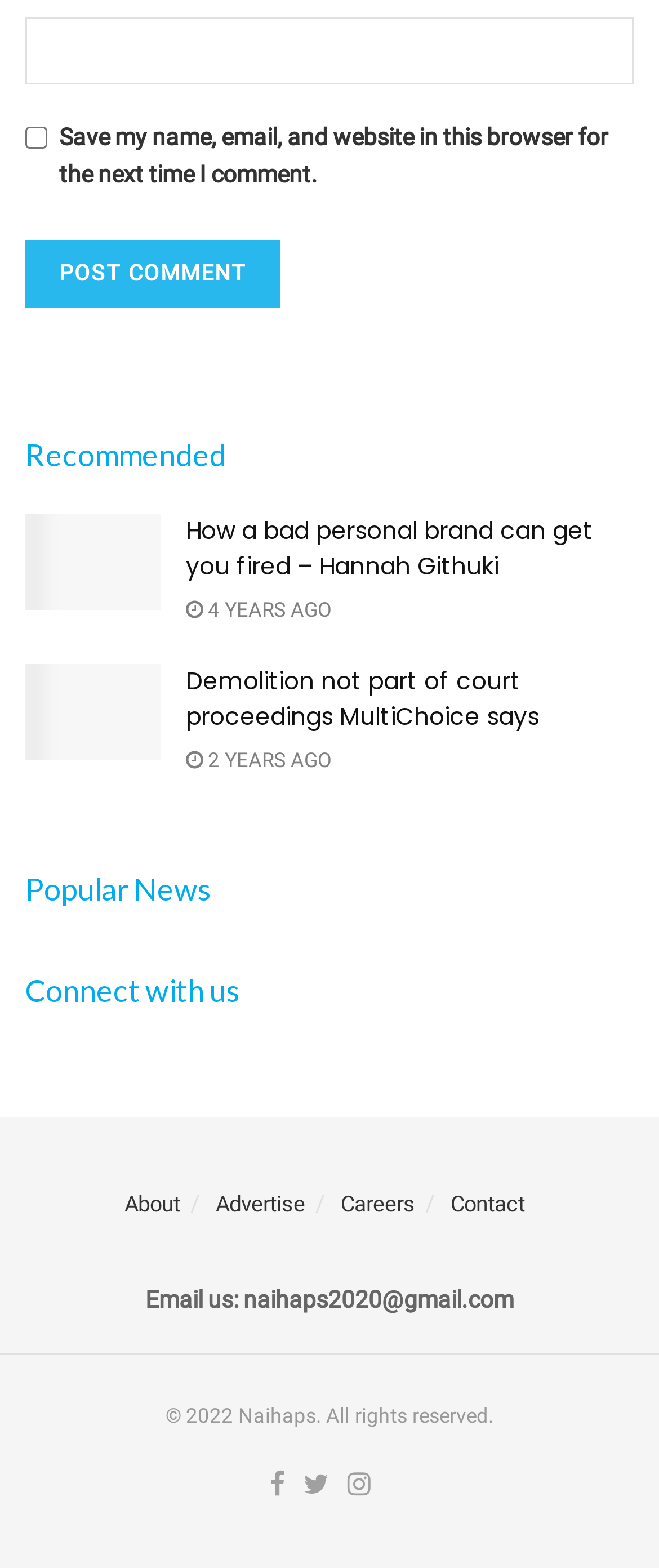Please determine the bounding box coordinates of the section I need to click to accomplish this instruction: "post a comment".

[0.038, 0.153, 0.426, 0.196]